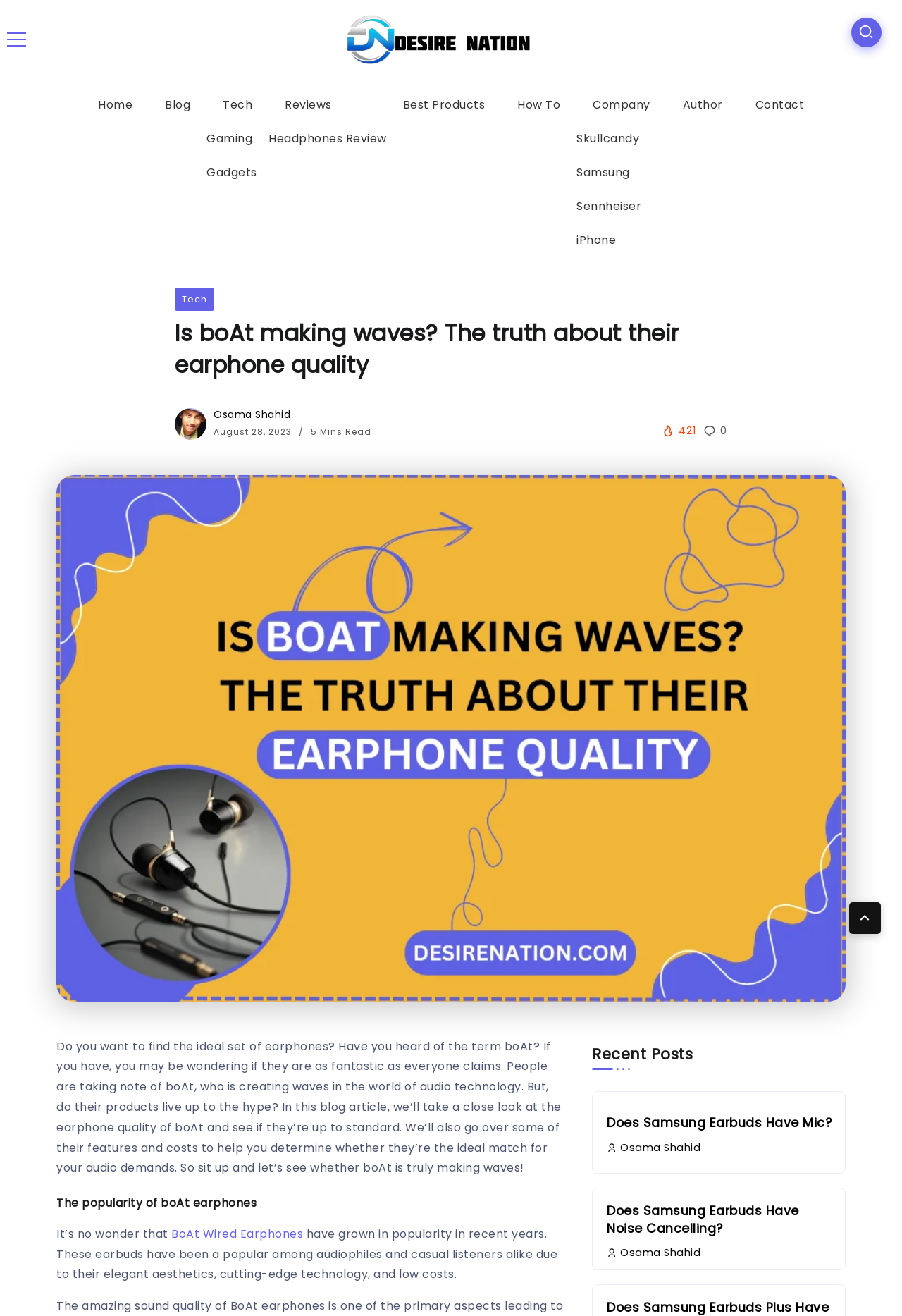Who is the author of the blog article?
Carefully analyze the image and provide a thorough answer to the question.

The author of the blog article is Osama Shahid, which is mentioned in the link 'Osama Shahid' and the image 'Osama Shahid' that appears next to the author's name.